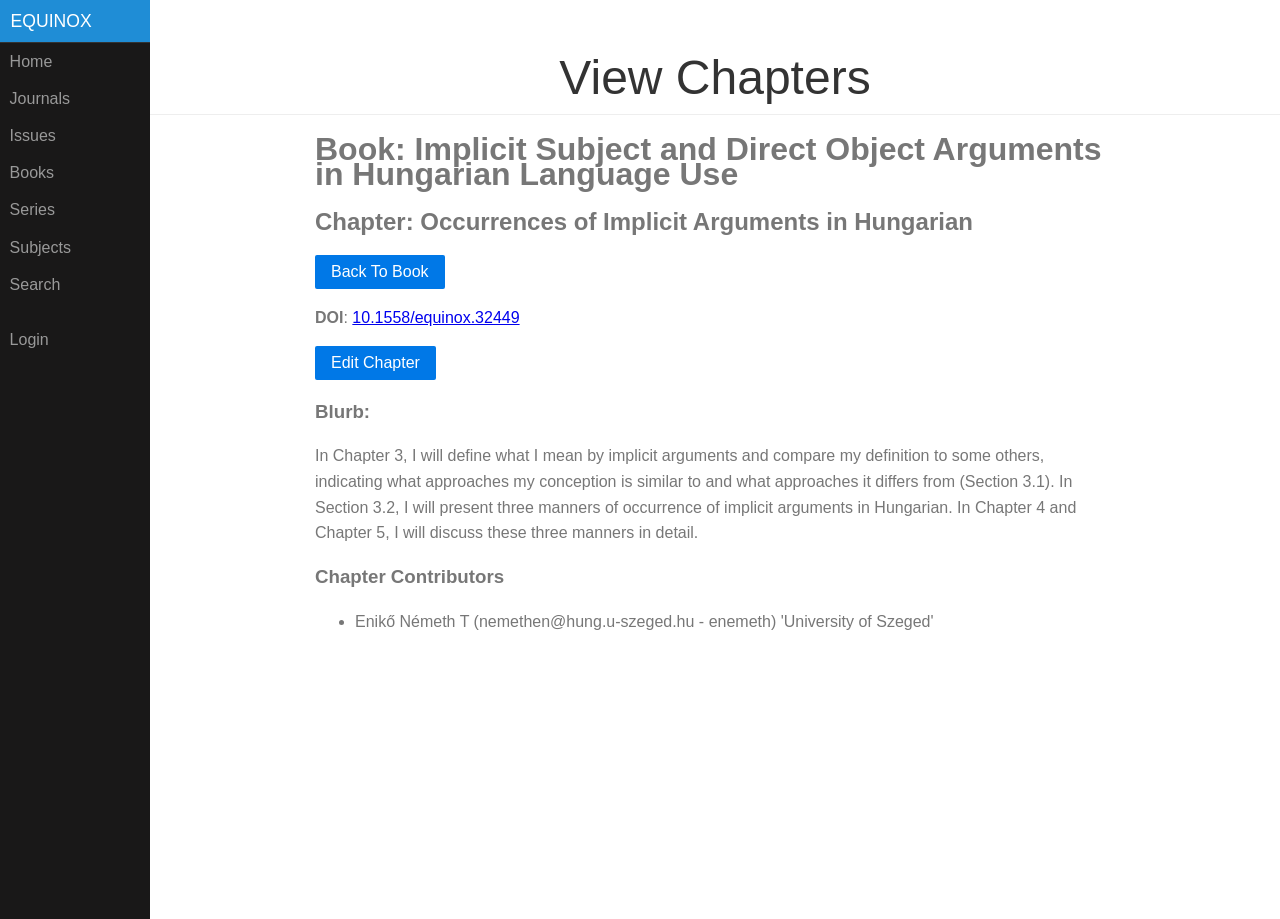Determine the bounding box coordinates of the clickable element to achieve the following action: 'search for something'. Provide the coordinates as four float values between 0 and 1, formatted as [left, top, right, bottom].

[0.0, 0.29, 0.117, 0.33]